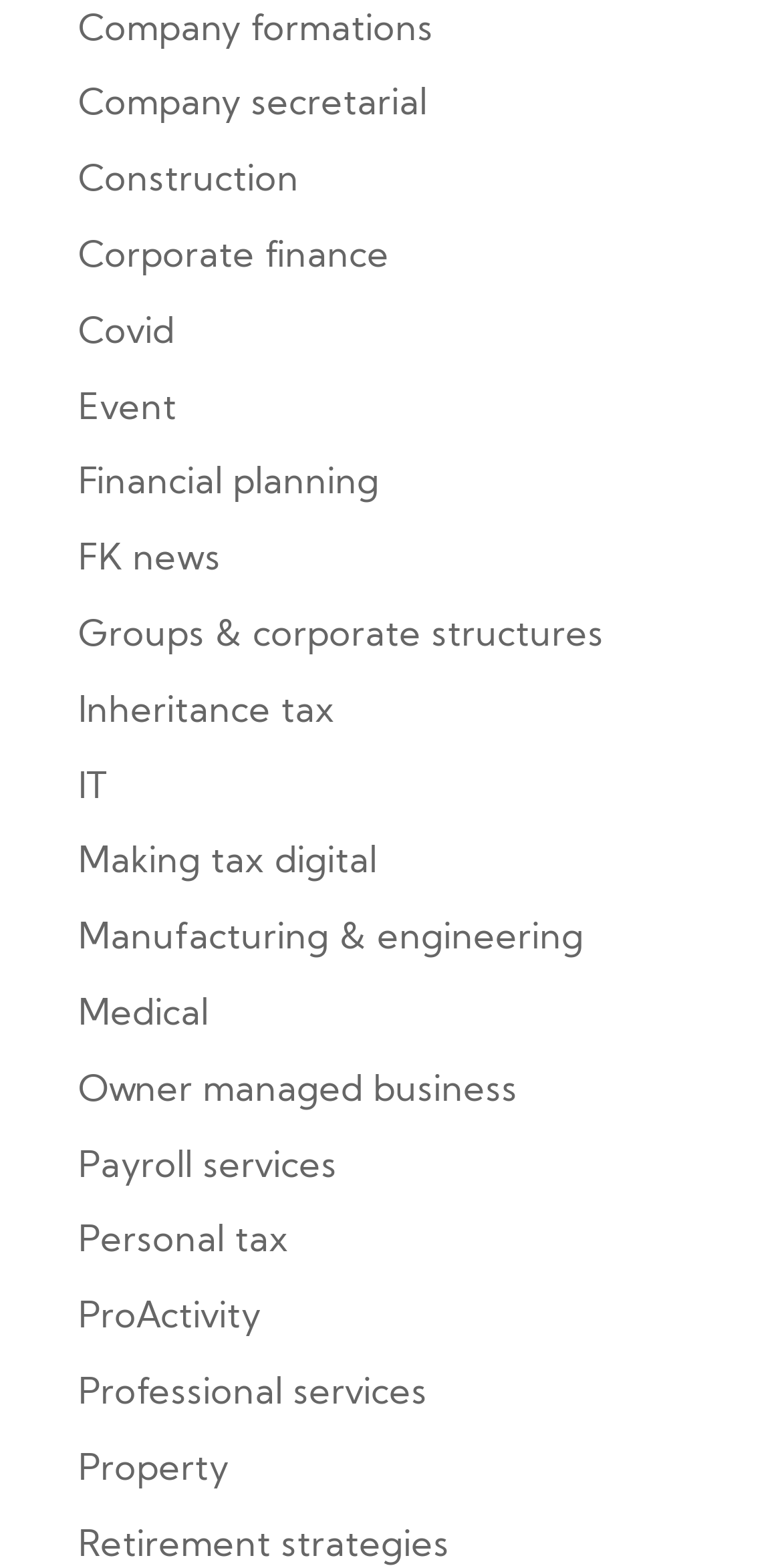What is 'ProActivity'? Based on the image, give a response in one word or a short phrase.

A service or program